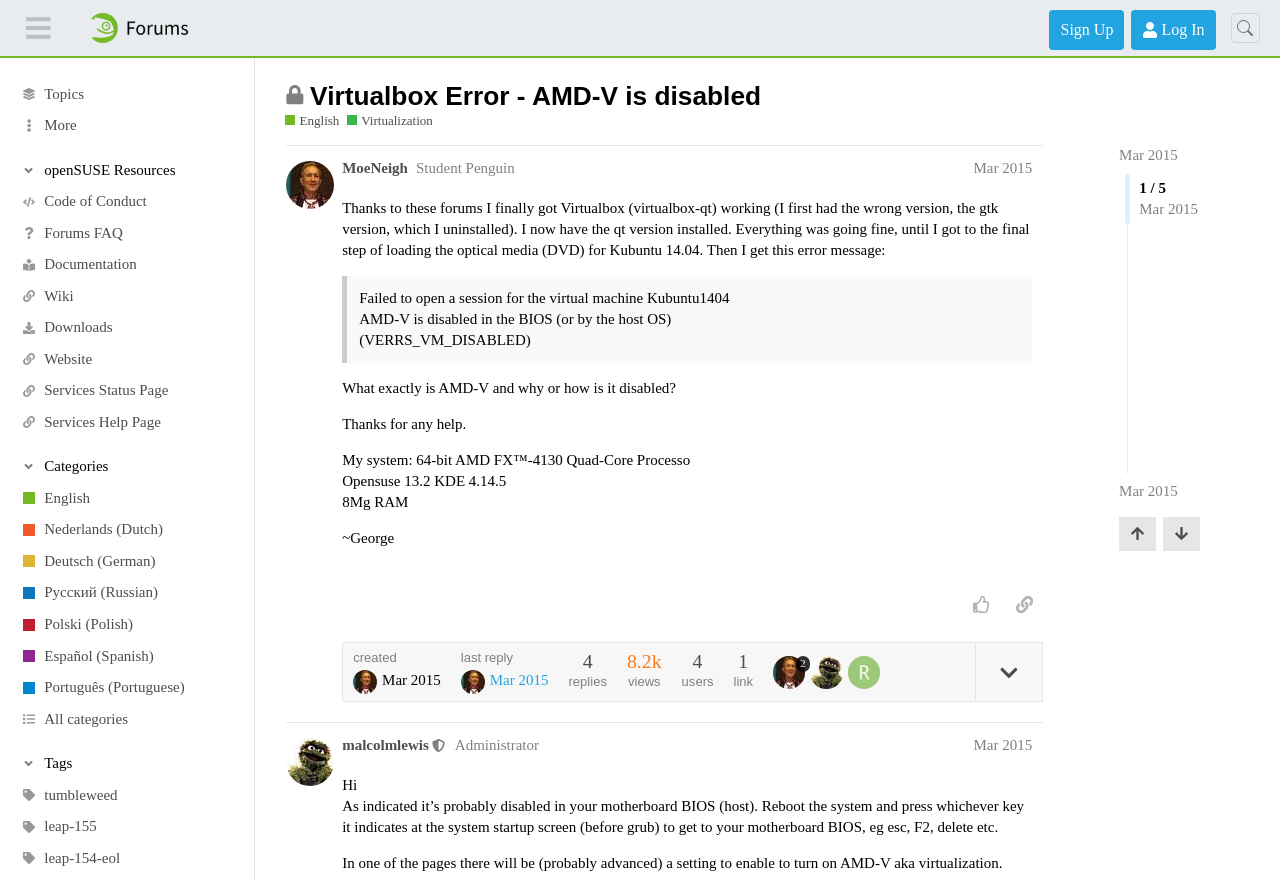Find the bounding box coordinates of the clickable element required to execute the following instruction: "Like this post". Provide the coordinates as four float numbers between 0 and 1, i.e., [left, top, right, bottom].

[0.752, 0.668, 0.781, 0.707]